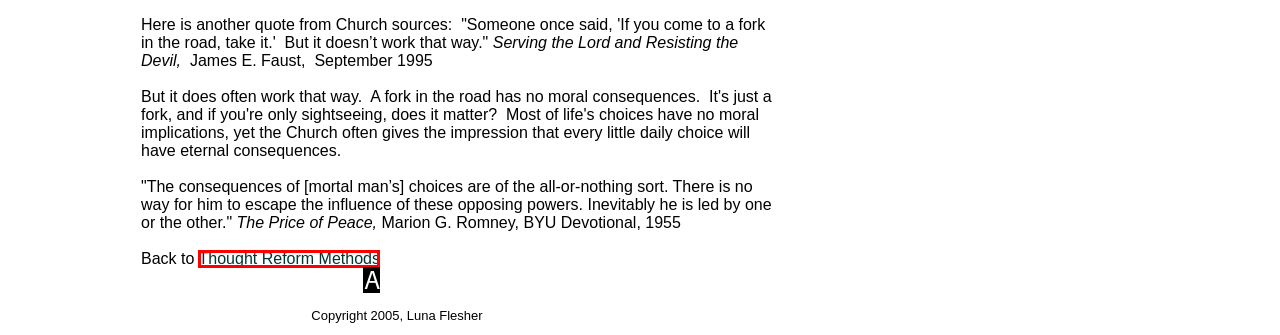Identify which HTML element matches the description: Thought Reform Methods
Provide your answer in the form of the letter of the correct option from the listed choices.

A